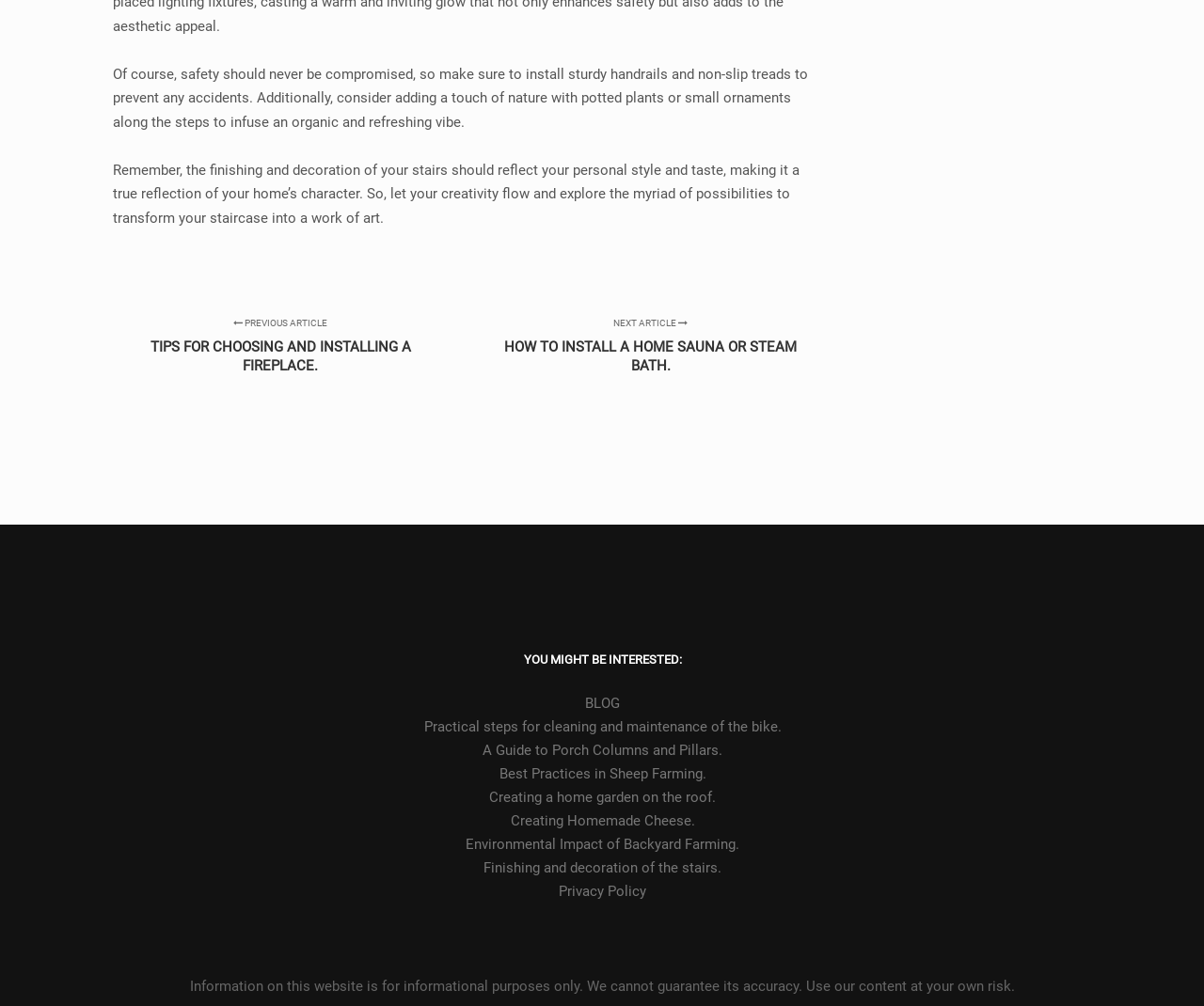Give a one-word or phrase response to the following question: What is the category of the article 'Creating a home garden on the roof'?

Home improvement